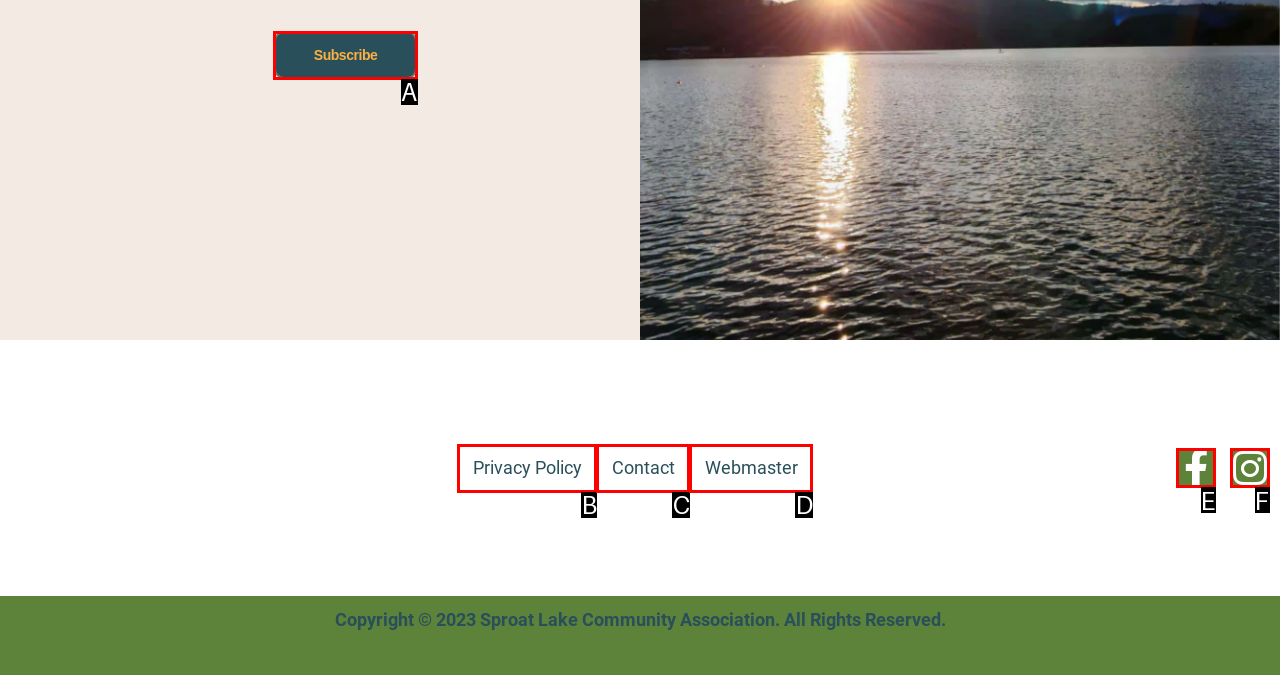Select the HTML element that fits the following description: Webmaster
Provide the letter of the matching option.

D